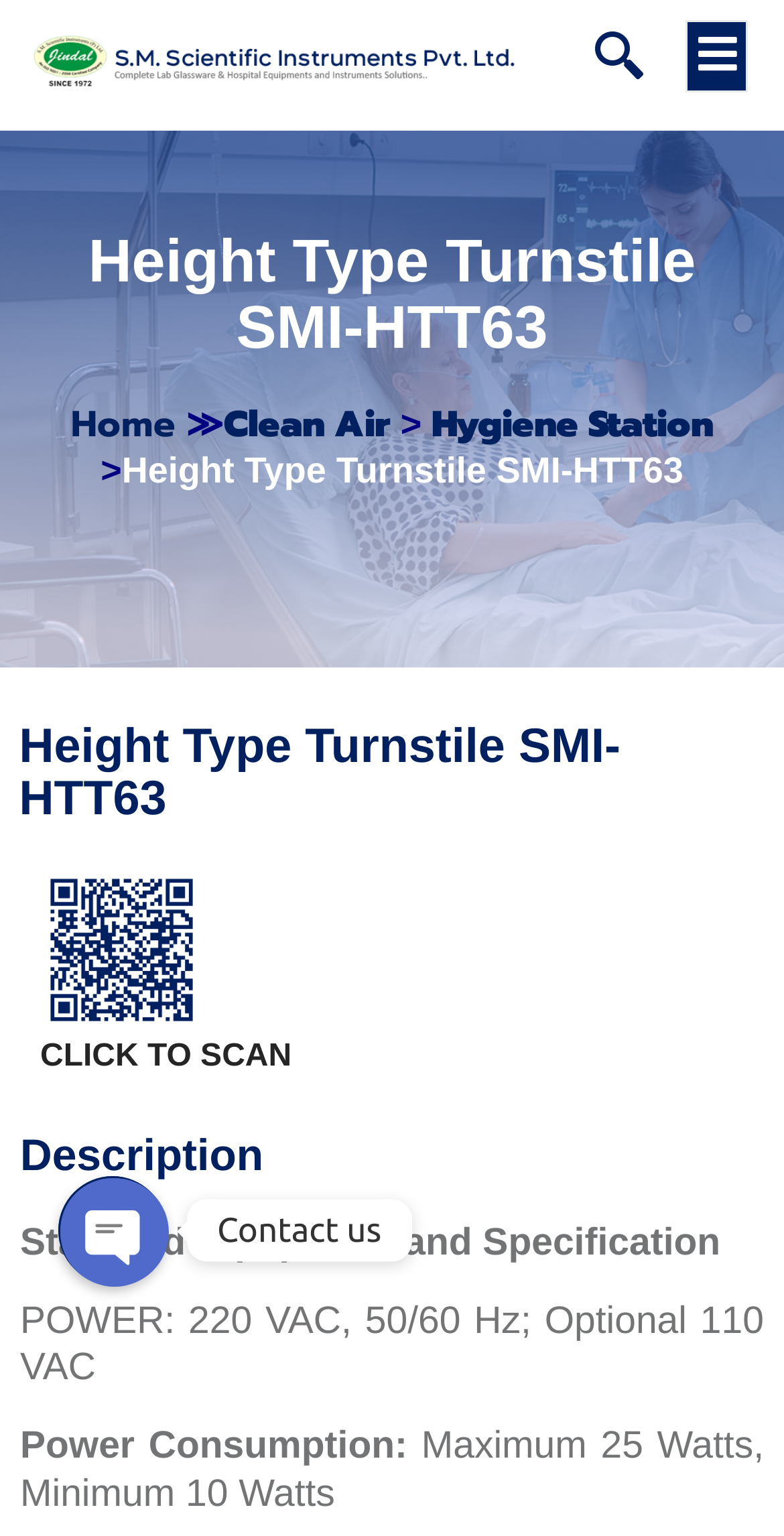Determine the bounding box for the described UI element: "aria-label="Phone"".

[0.074, 0.766, 0.213, 0.836]